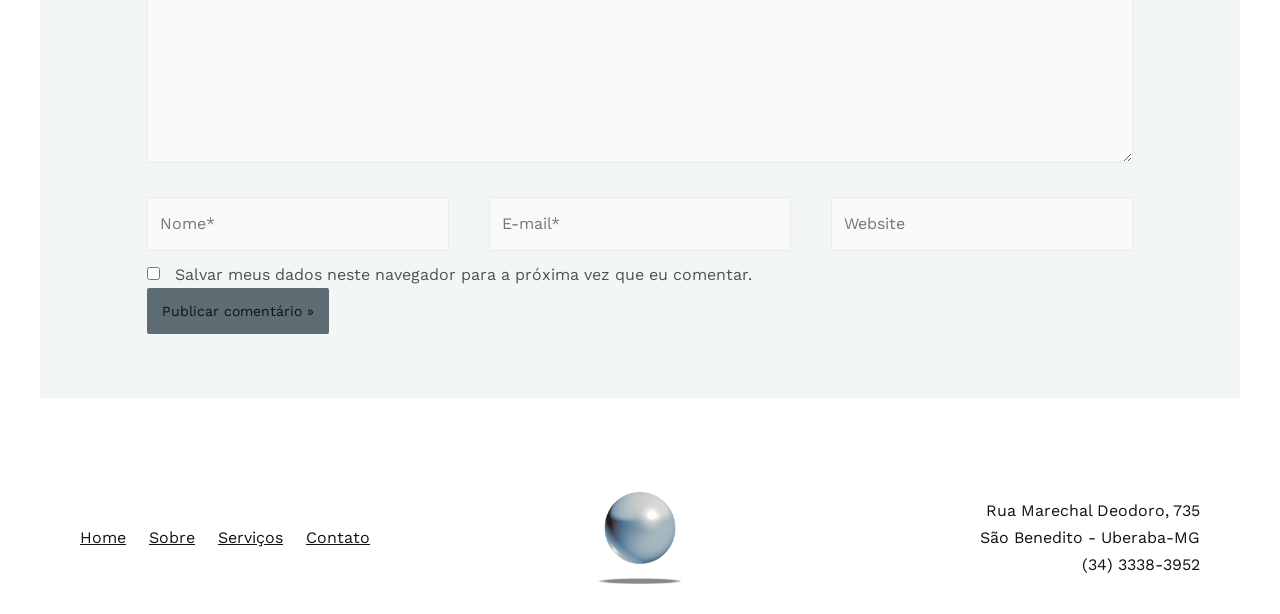Using the provided element description "parent_node: Nome* name="author" placeholder="Nome*"", determine the bounding box coordinates of the UI element.

[0.115, 0.322, 0.351, 0.408]